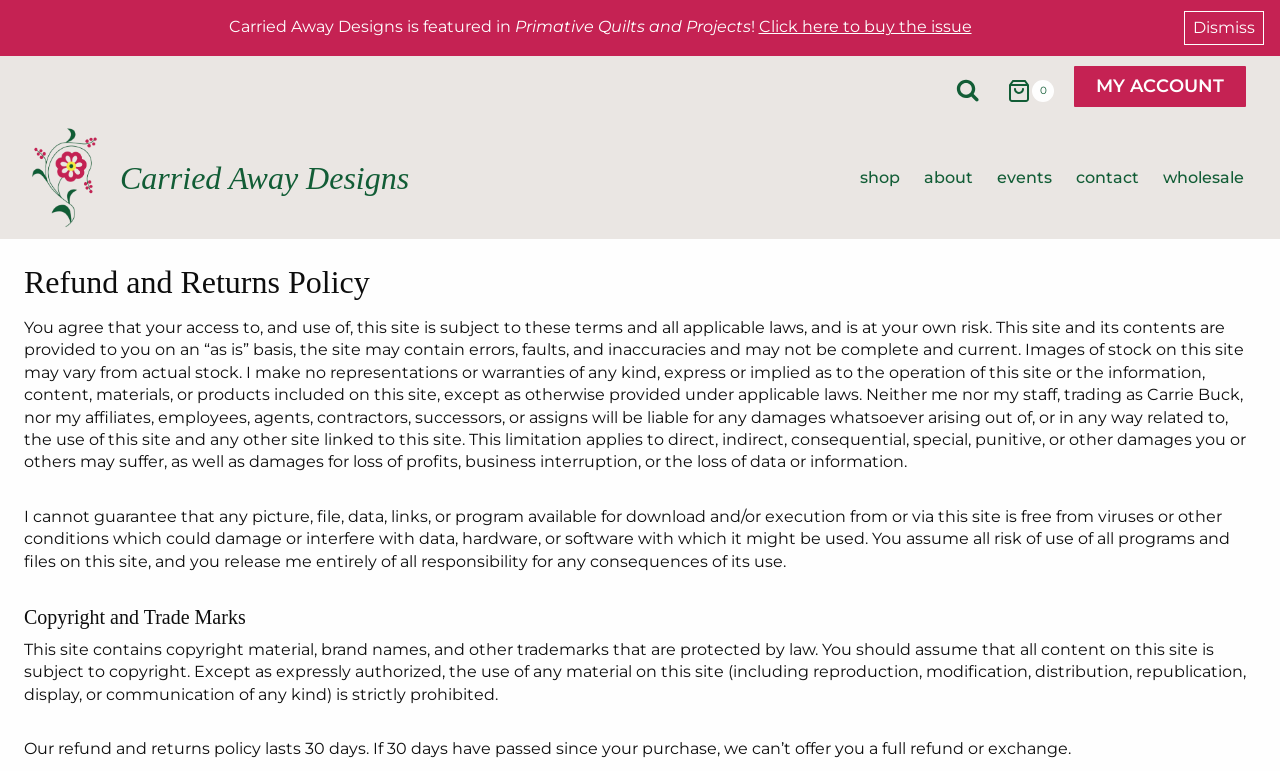Can you identify the bounding box coordinates of the clickable region needed to carry out this instruction: 'Go to the 'Carried Away Designs' homepage'? The coordinates should be four float numbers within the range of 0 to 1, stated as [left, top, right, bottom].

[0.019, 0.165, 0.32, 0.297]